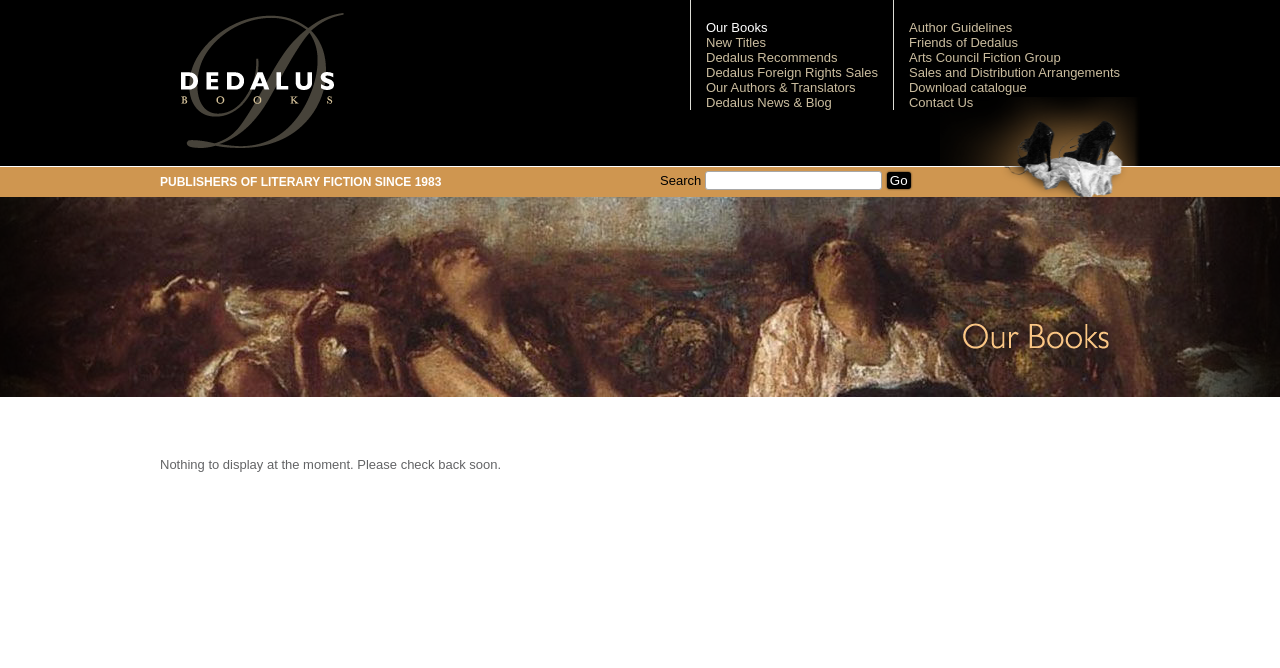Using a single word or phrase, answer the following question: 
How many links are there in the left column of the webpage?

7